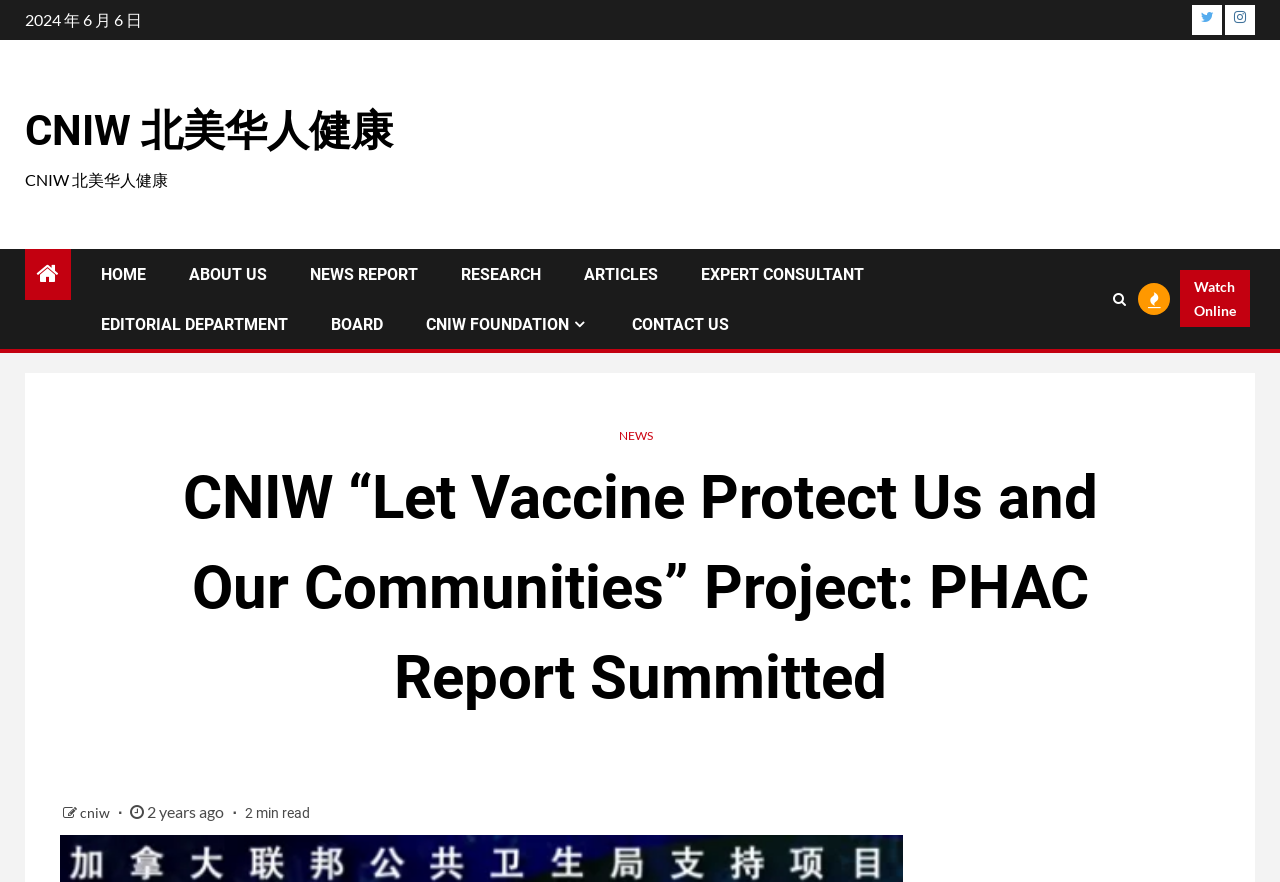Provide a thorough summary of the webpage.

This webpage is about the "CNIW 'Let Vaccine Protect Us and Our Communities' Project: PHAC Report Summitted" and appears to be a news article or report. At the top left, there is a date "2024 年 6 月 6 日" (June 6, 2024). On the top right, there are social media links to Twitter, Instagram, and the organization's website. 

Below the date, there is a navigation menu with links to "HOME", "ABOUT US", "NEWS REPORT", "RESEARCH", "ARTICLES", "EXPERT CONSULTANT", and "CONTACT US". 

The main content of the webpage is a news article or report with a heading "CNIW “Let Vaccine Protect Us and Our Communities” Project: PHAC Report Summitted". The article has a link to "cniw" at the top right, and below it, there is a timestamp "2 years ago" and a reading time "2 min read". 

On the right side of the webpage, there are additional links, including "EDITORIAL DEPARTMENT", "BOARD", "CNIW FOUNDATION", and "CONTACT US". There is also a link to "Watch Online" and another link to "NEWS". At the bottom right, there is a search icon and a magnifying glass icon.